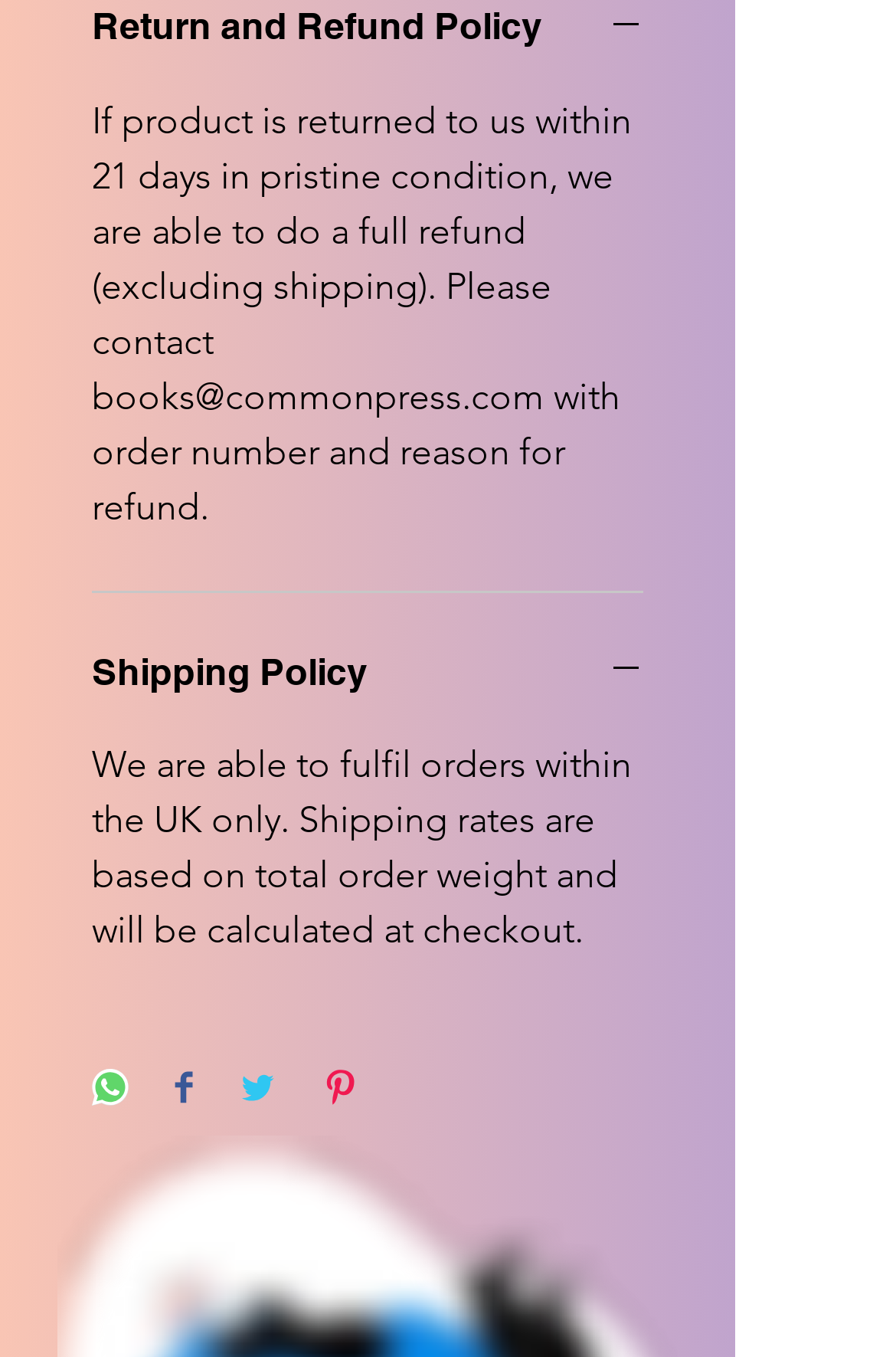What determines shipping rates?
Please look at the screenshot and answer in one word or a short phrase.

total order weight